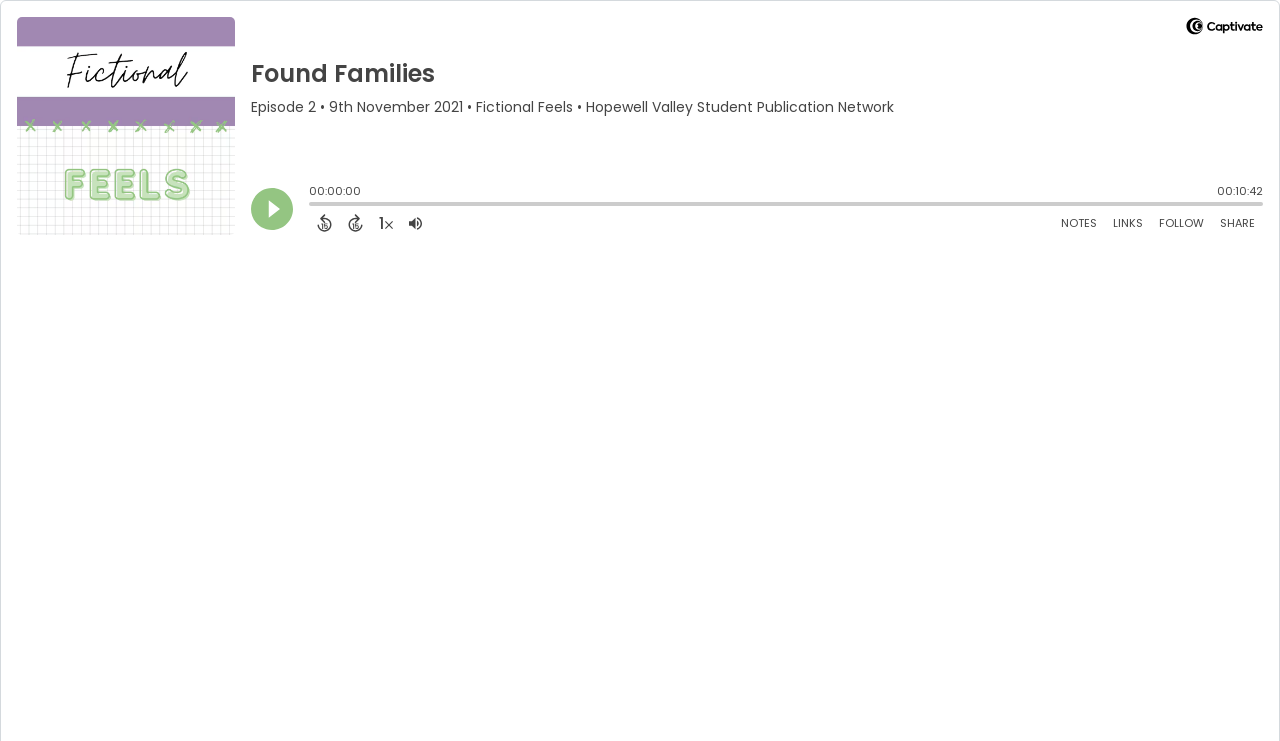What is the title of the podcast?
Please give a well-detailed answer to the question.

The title of the podcast can be found in the image description 'Artwork for podcast Fictional Feels' and also in the text 'Fictional Feels • Hopewell Valley Student Publication Network'.